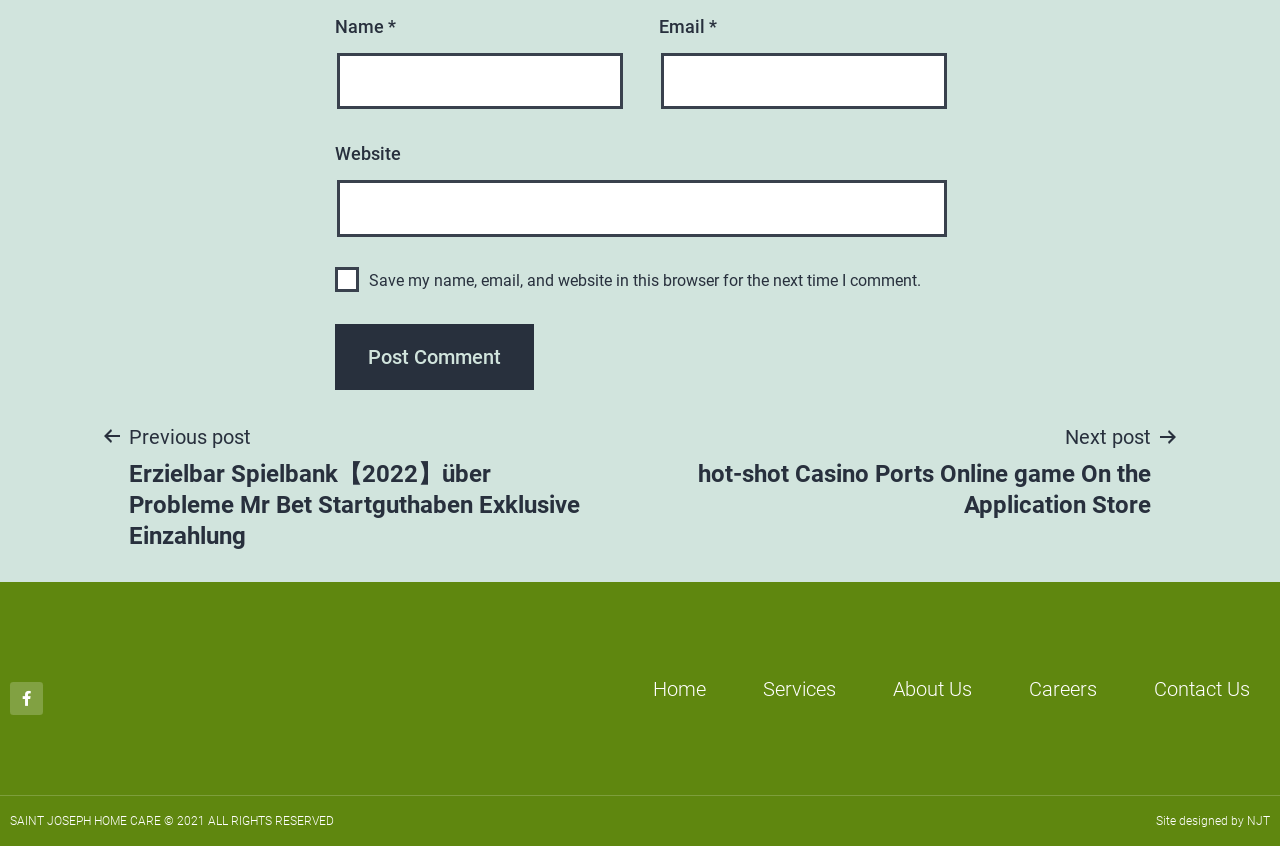Find the bounding box coordinates for the UI element whose description is: "About Us". The coordinates should be four float numbers between 0 and 1, in the format [left, top, right, bottom].

[0.682, 0.787, 0.775, 0.841]